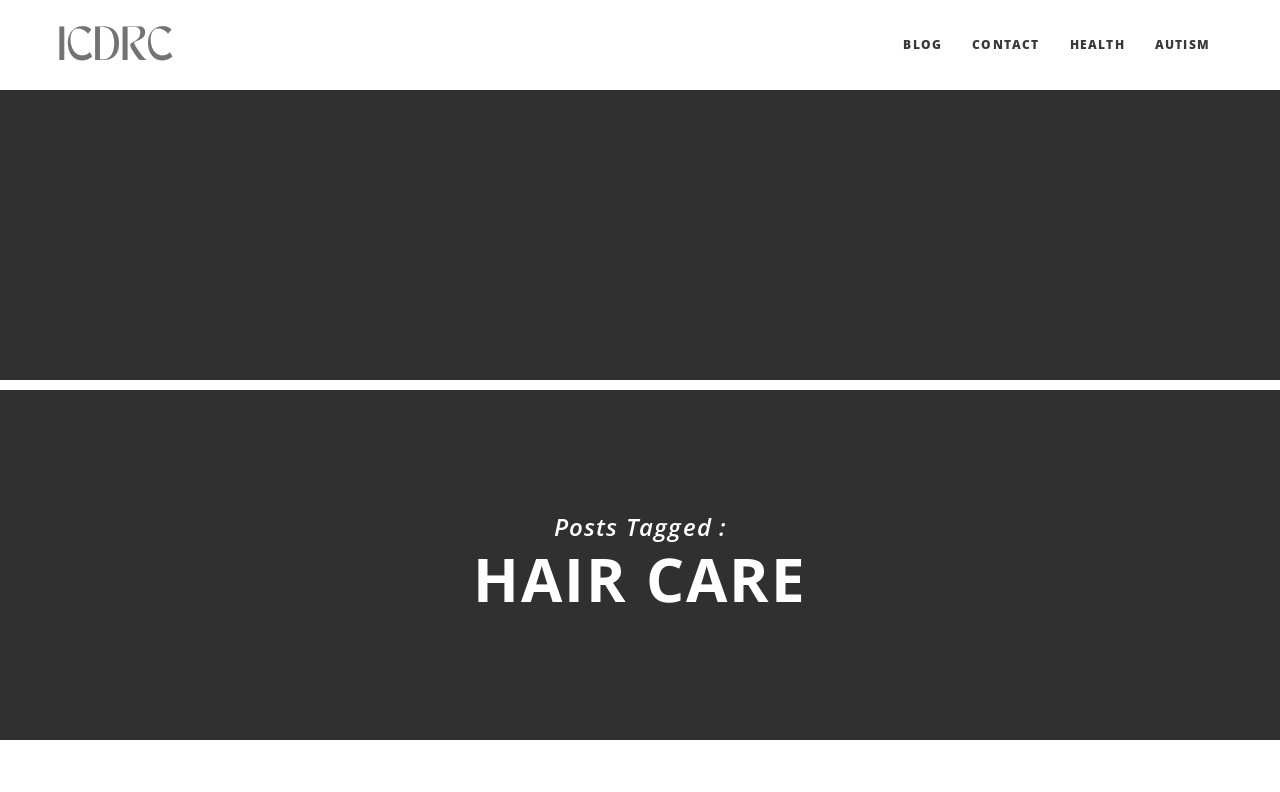Please reply to the following question with a single word or a short phrase:
What is the category of posts on this webpage?

HAIR CARE